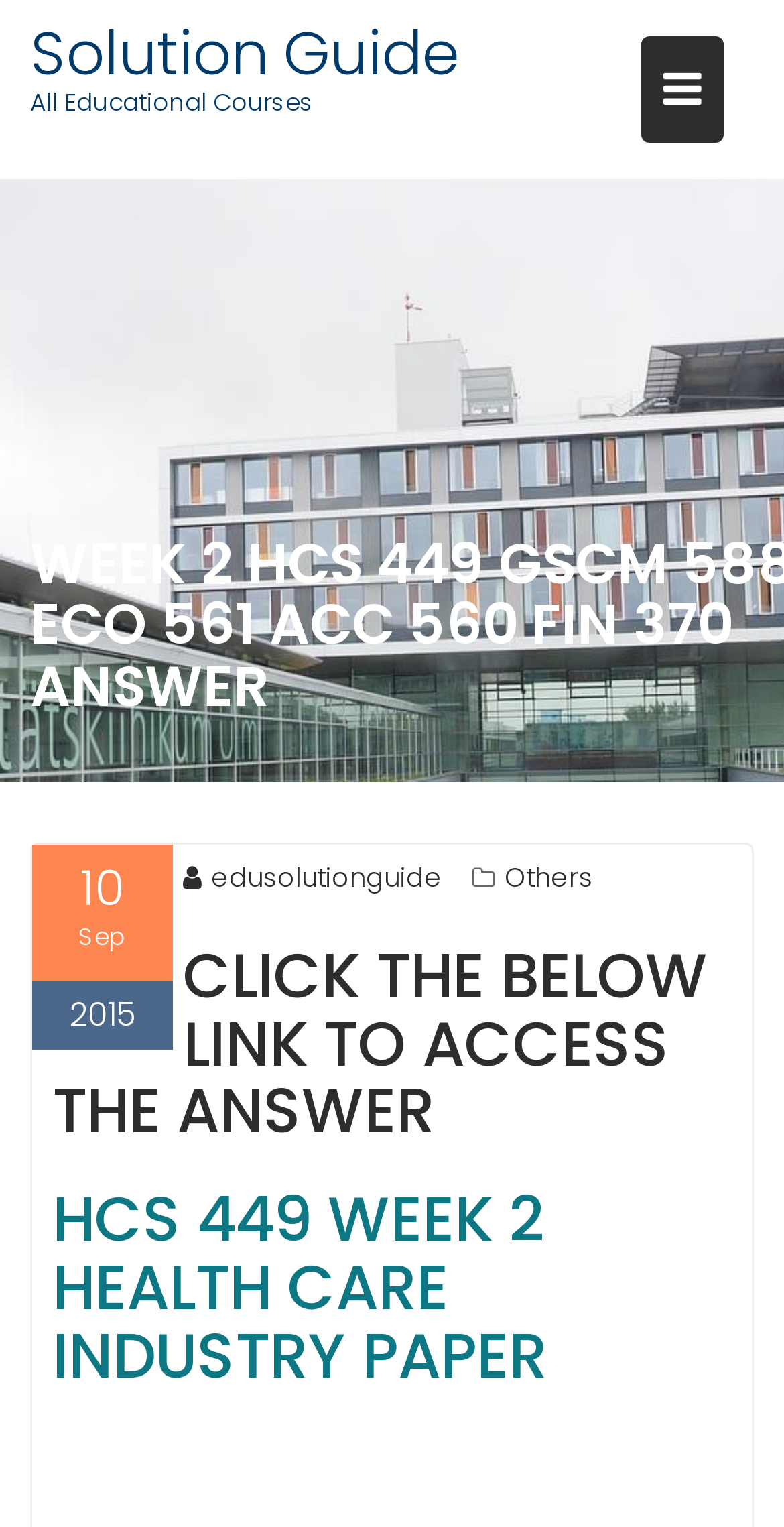How many buttons are present on the webpage?
Look at the image and provide a short answer using one word or a phrase.

1